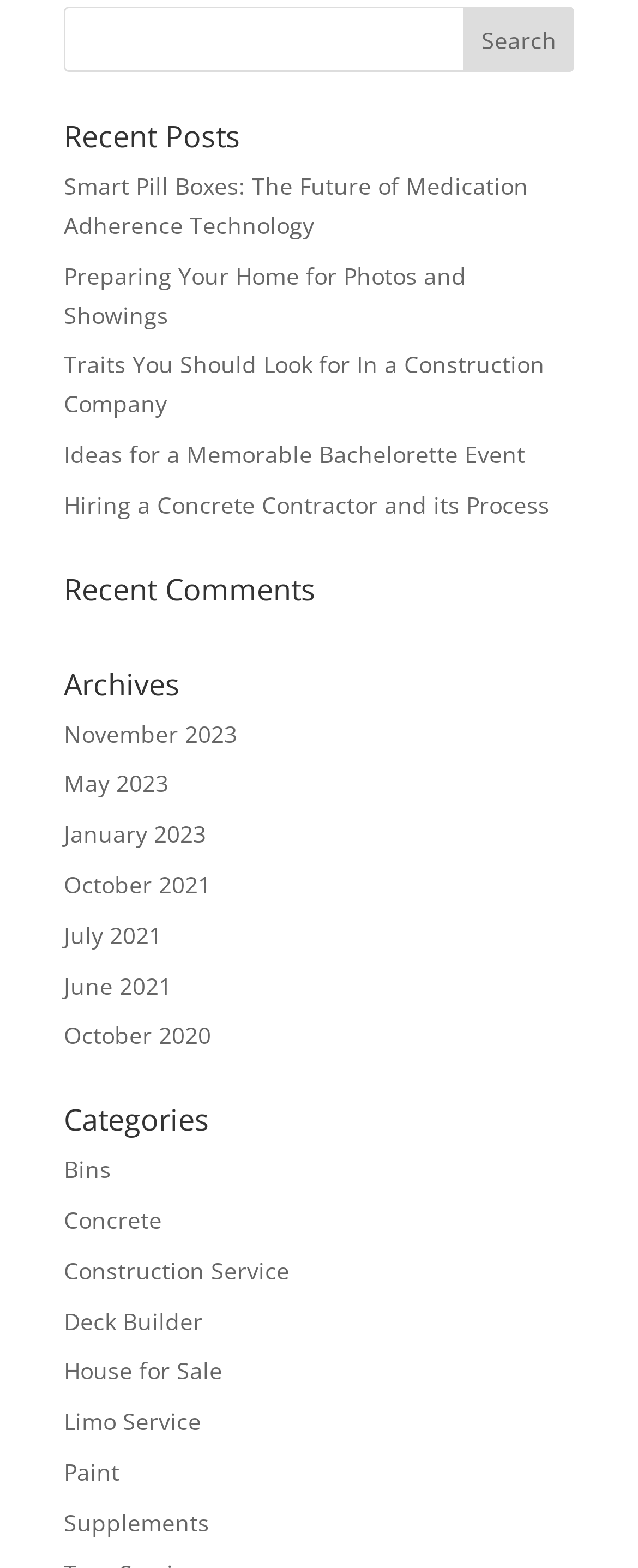Locate the bounding box coordinates of the element that should be clicked to fulfill the instruction: "Go to previous month".

None